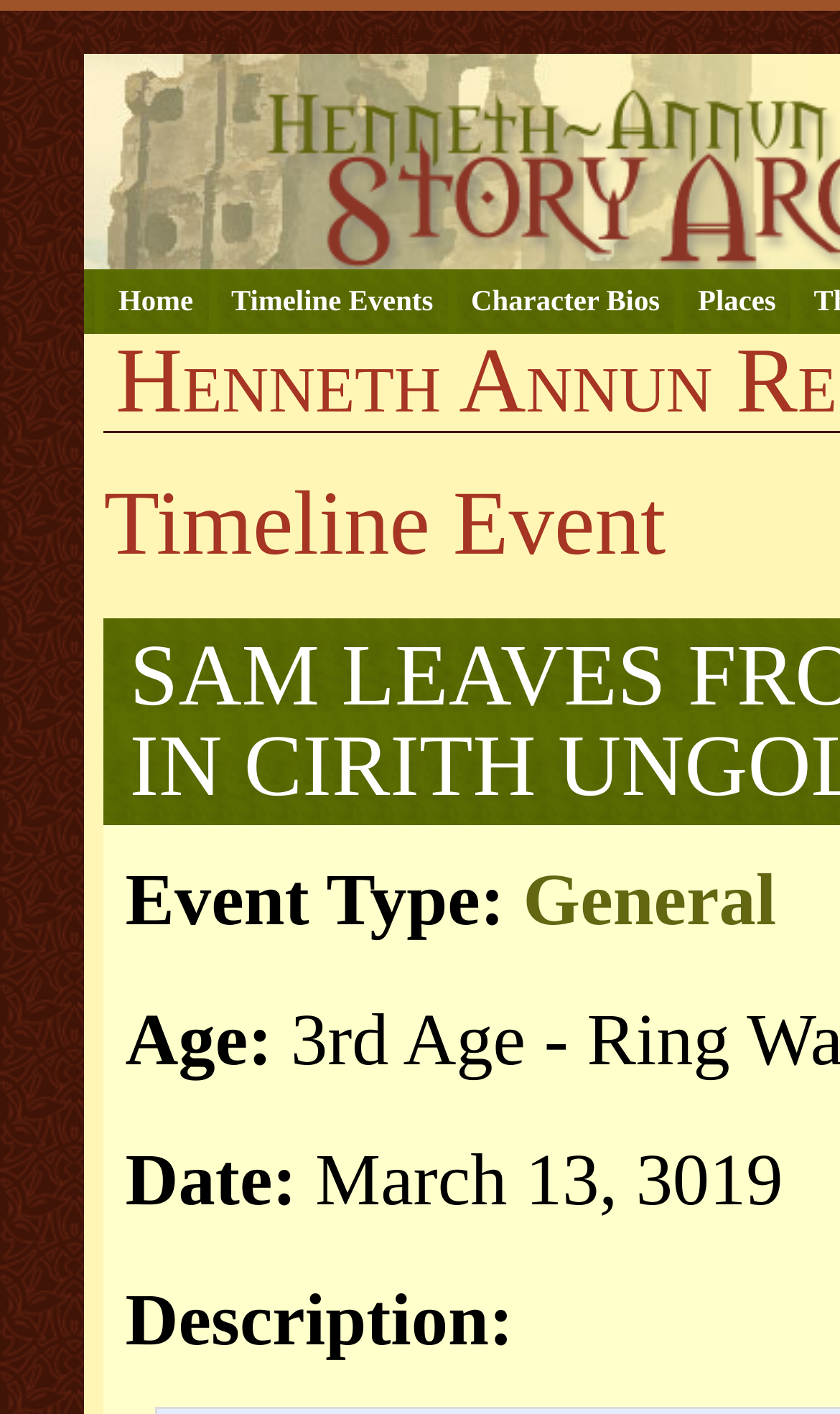Create a detailed narrative describing the layout and content of the webpage.

The webpage appears to be a detailed event page from the Lord of the Rings universe, specifically describing the event "Sam leaves Frodo's body in Cirith Ungol". 

At the top of the page, there are three "Skip to" links, allowing users to quickly navigate to the content, logon, or navigation sections. Below these links, a navigation menu is present, featuring four links: "Home", "Timeline Events", "Character Bios", and "Places". 

The main content of the page is divided into sections, with clear headings and concise text. The first section is labeled "Event Type", with a link to "General" below it. The next section is labeled "Age", followed by a section labeled "Date", which displays the specific date "March 13, 3019". The final section is labeled "Description", although the actual description text is not provided in the accessibility tree.